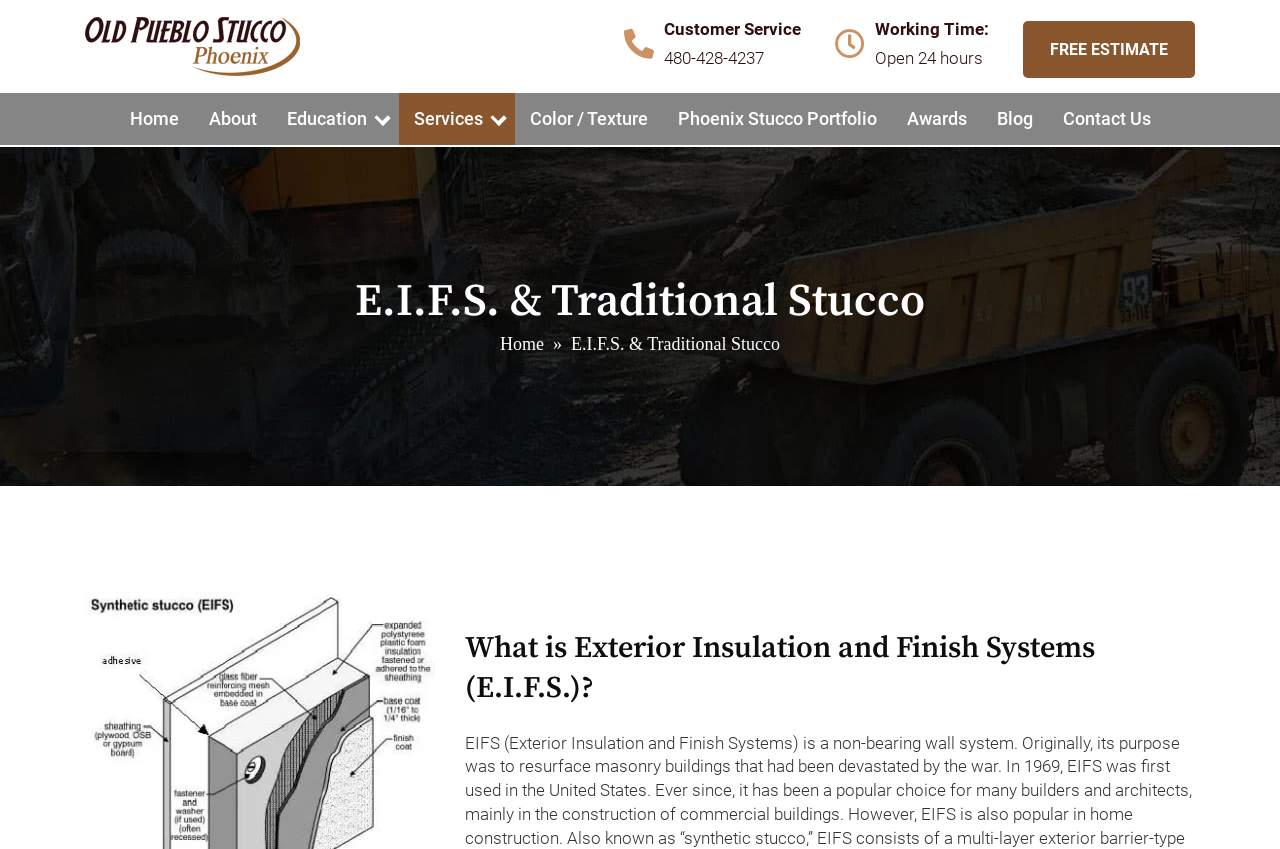What is the topic of the main content?
Please analyze the image and answer the question with as much detail as possible.

The topic of the main content is obtained from the heading at the middle of the webpage, which is 'What is Exterior Insulation and Finish Systems (E.I.F.S.)?'.